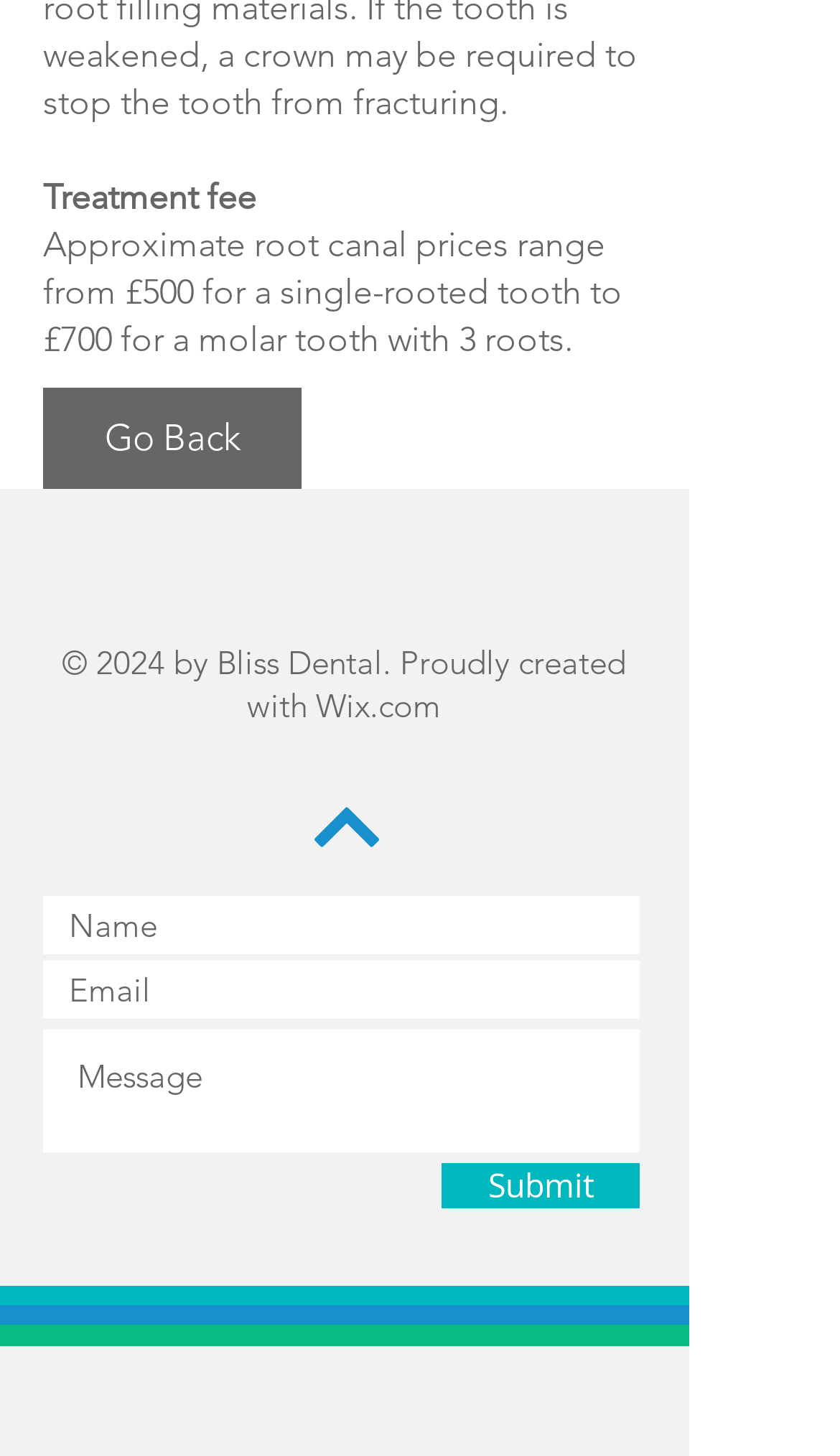Using the provided element description: "Submit", identify the bounding box coordinates. The coordinates should be four floats between 0 and 1 in the order [left, top, right, bottom].

[0.526, 0.799, 0.762, 0.83]